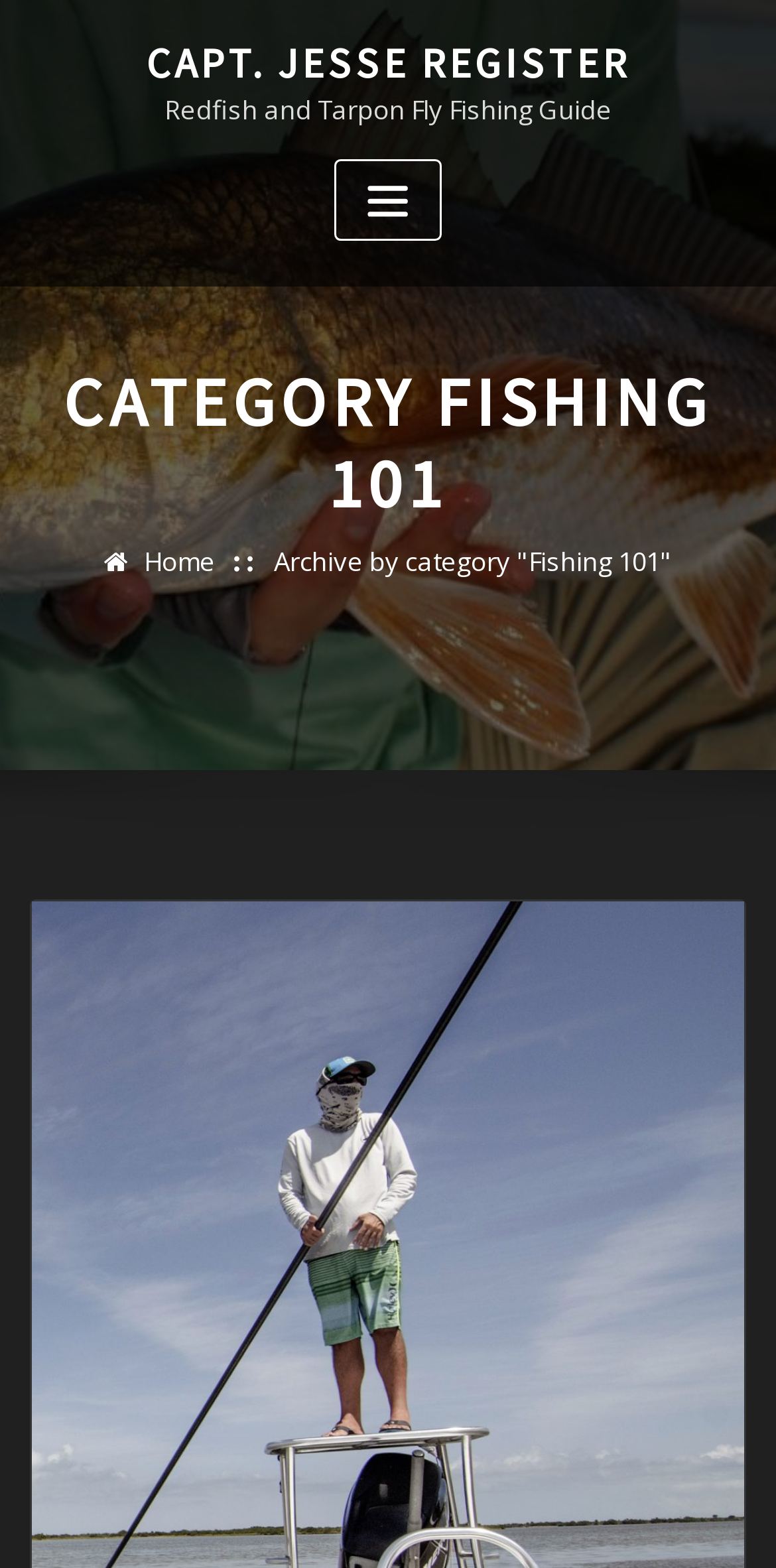What type of fishing is focused on?
Answer the question with as much detail as you can, using the image as a reference.

I inferred this from the static text 'Redfish and Tarpon Fly Fishing Guide' which suggests that fly fishing is a key aspect of the website's content.